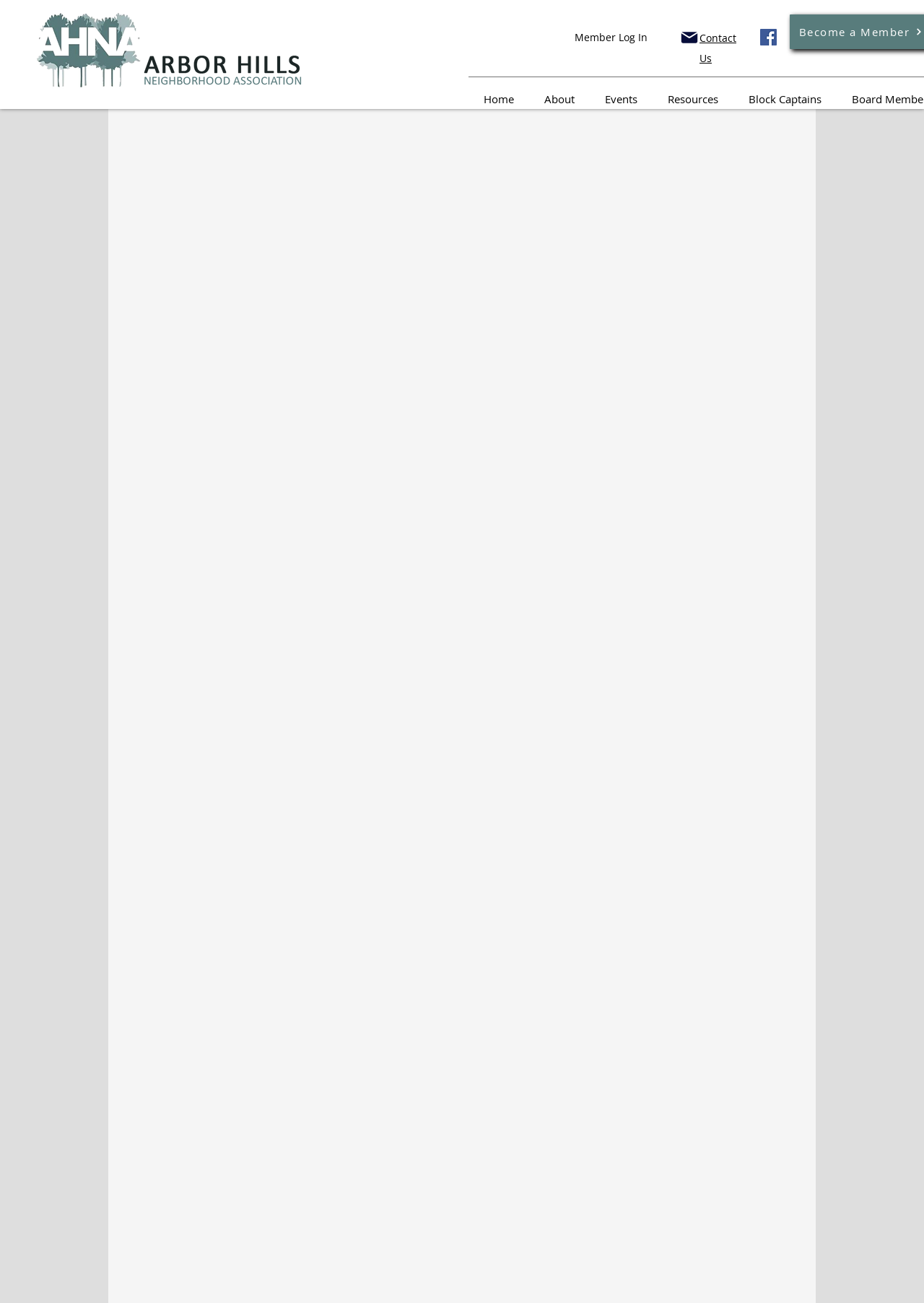Offer an extensive depiction of the webpage and its key elements.

The webpage appears to be about the Arbor Hills neighborhood, specifically promoting their 4th of July party event. At the top left corner, there is a long logo image of "Arbor Hills". On the top right corner, there are several links, including "Mail", "Contact Us", and a navigation menu with links to "Home", "About", "Events", "Resources", and "Block Captains". The navigation menu items are positioned horizontally, with "Home" on the left and "Block Captains" on the right.

Below the navigation menu, there is a social media bar with a "Facebook" link, accompanied by a Facebook icon. This social media bar is positioned near the top right corner of the page.

In the middle of the page, there is a prominent call-to-action, a button labeled "Member Log In", which is centered horizontally.

The overall content of the page is focused on promoting the 4th of July party event, with a brief description of the event, including a parade, cookout, music, face painting, and games, taking place on Saturday, July 6.